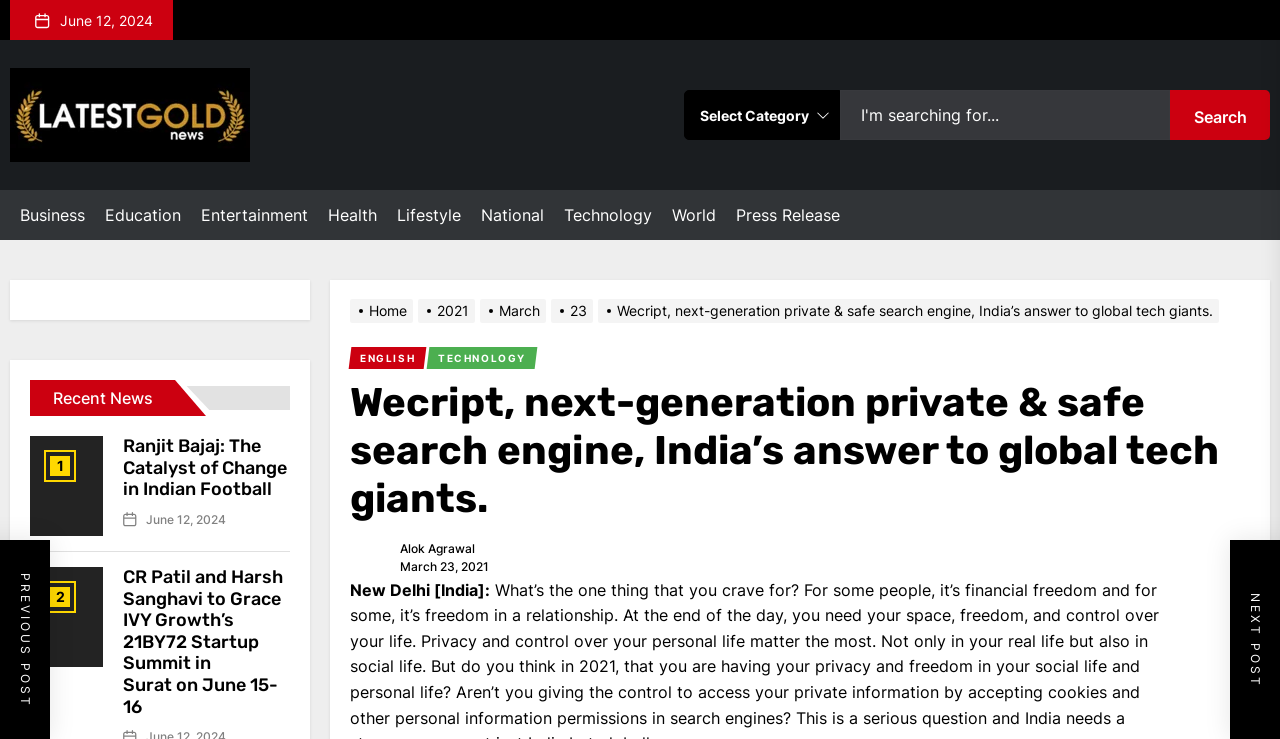What is the title of the second news article?
Based on the image, respond with a single word or phrase.

CR Patil and Harsh Sanghavi to Grace IVY Growth’s 21BY72 Startup Summit in Surat on June 15-16